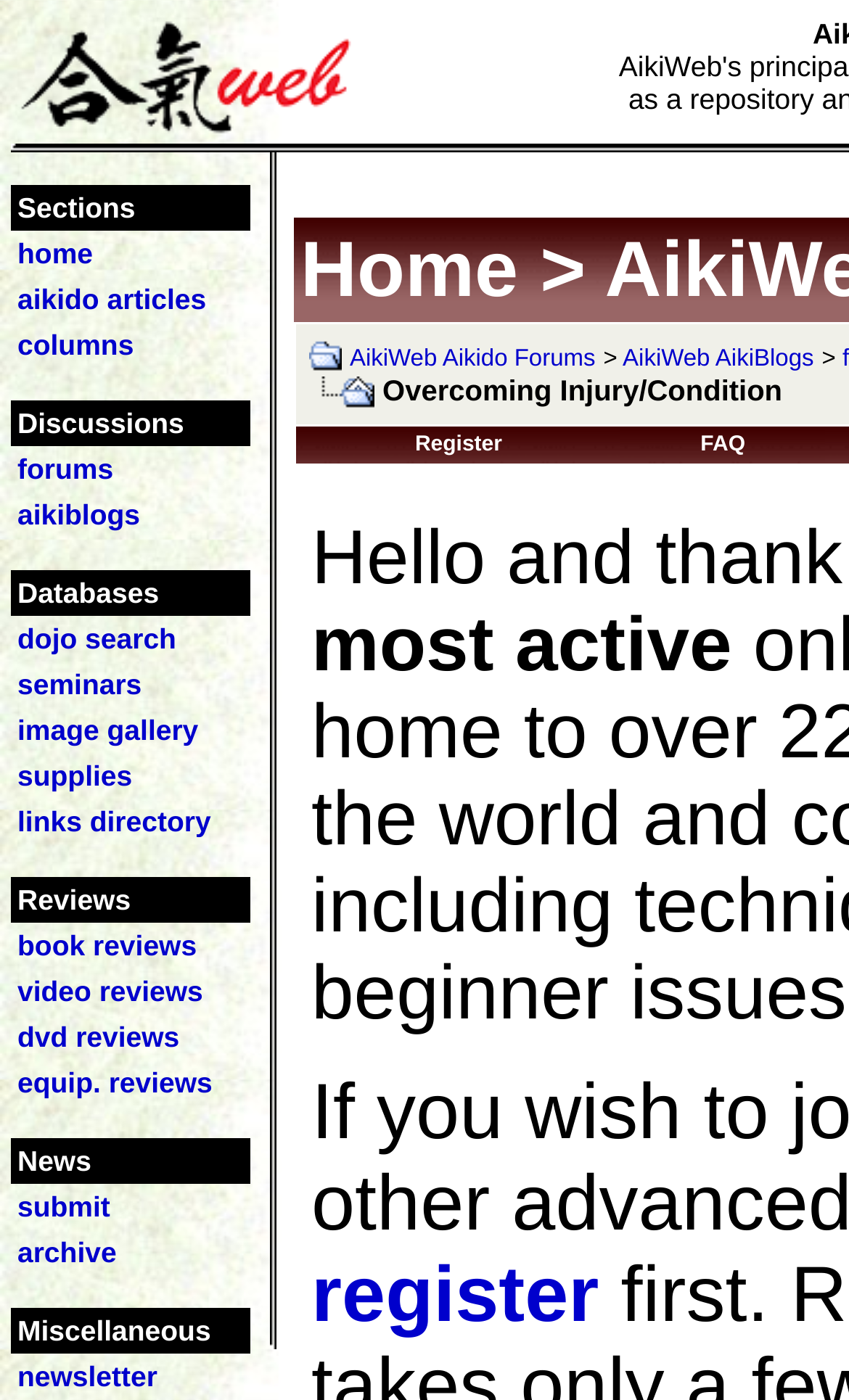What type of resources can users find in the 'Databases' section?
From the image, respond with a single word or phrase.

Dojo search